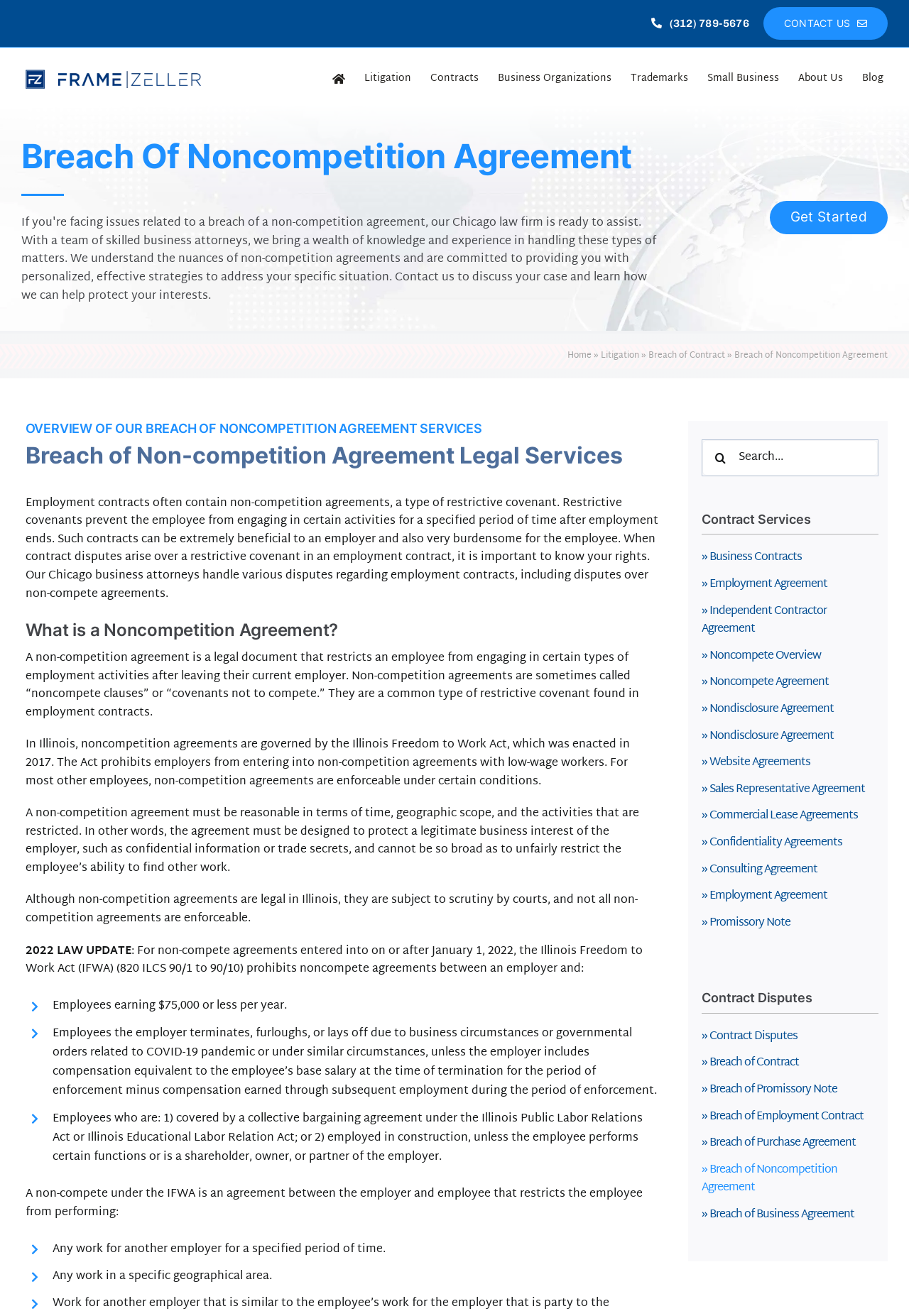Determine the bounding box coordinates of the clickable region to follow the instruction: "Search for something".

[0.773, 0.334, 0.966, 0.361]